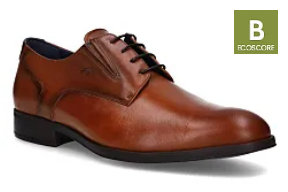Present a detailed portrayal of the image.

This image showcases a pair of stylish chestnut brown lace-up shoes from the brand FLUCHOS, specifically identified as the "ASGARD 1" model. The shoes feature a sleek design with a smooth leather finish, accented by a subtle stitch detail and a classic lace-up closure. The rounded toe adds to the modern aesthetic, making them suitable for both formal and casual occasions. Accompanying the shoe is an eco-score label indicating a rating of "B," suggesting a commitment to environmentally friendly practices in their production. The overall elegance and craftsmanship reflect the high-quality standards associated with the FLUCHOS brand.